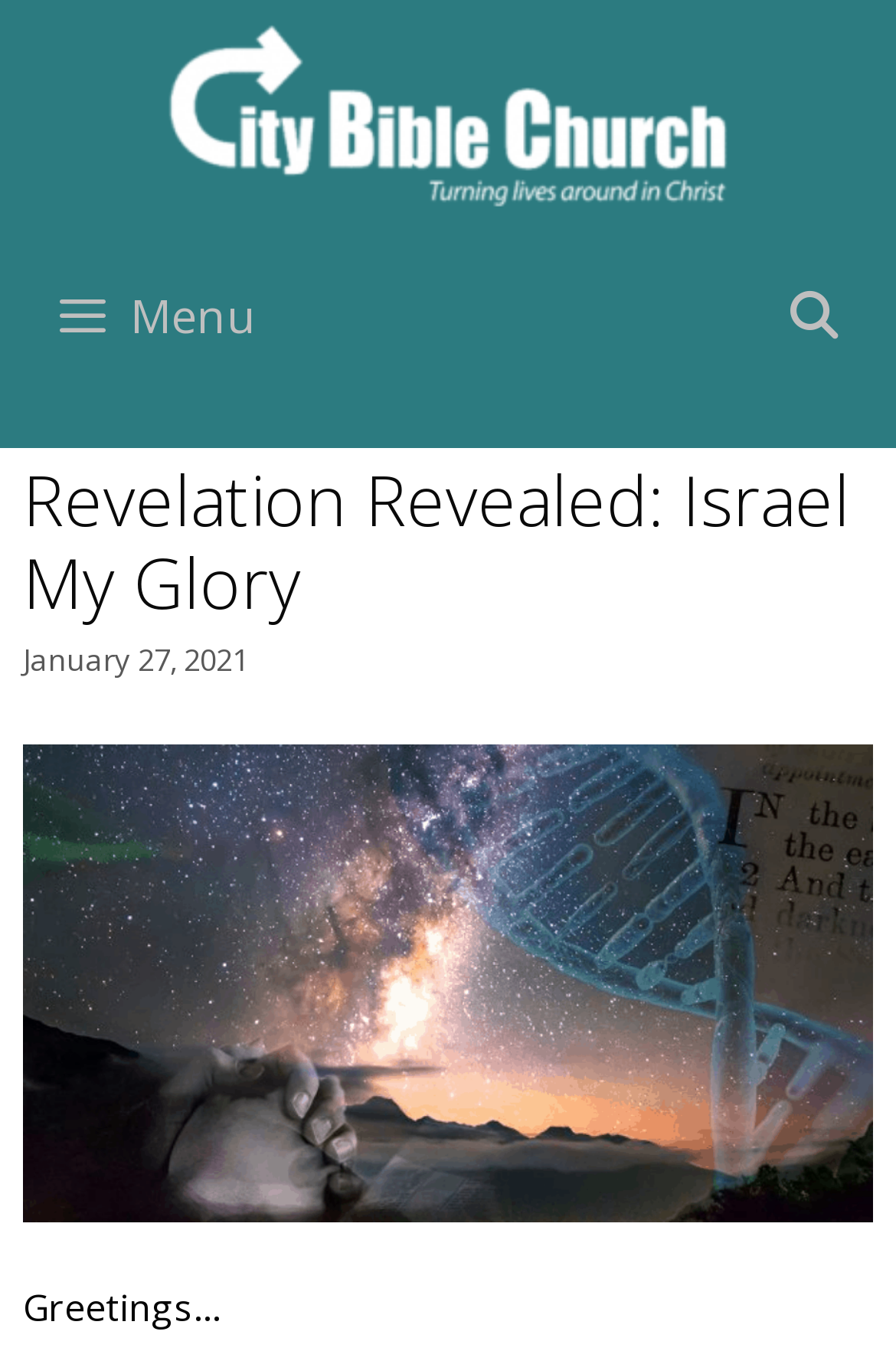Identify and extract the heading text of the webpage.

Revelation Revealed: Israel My Glory